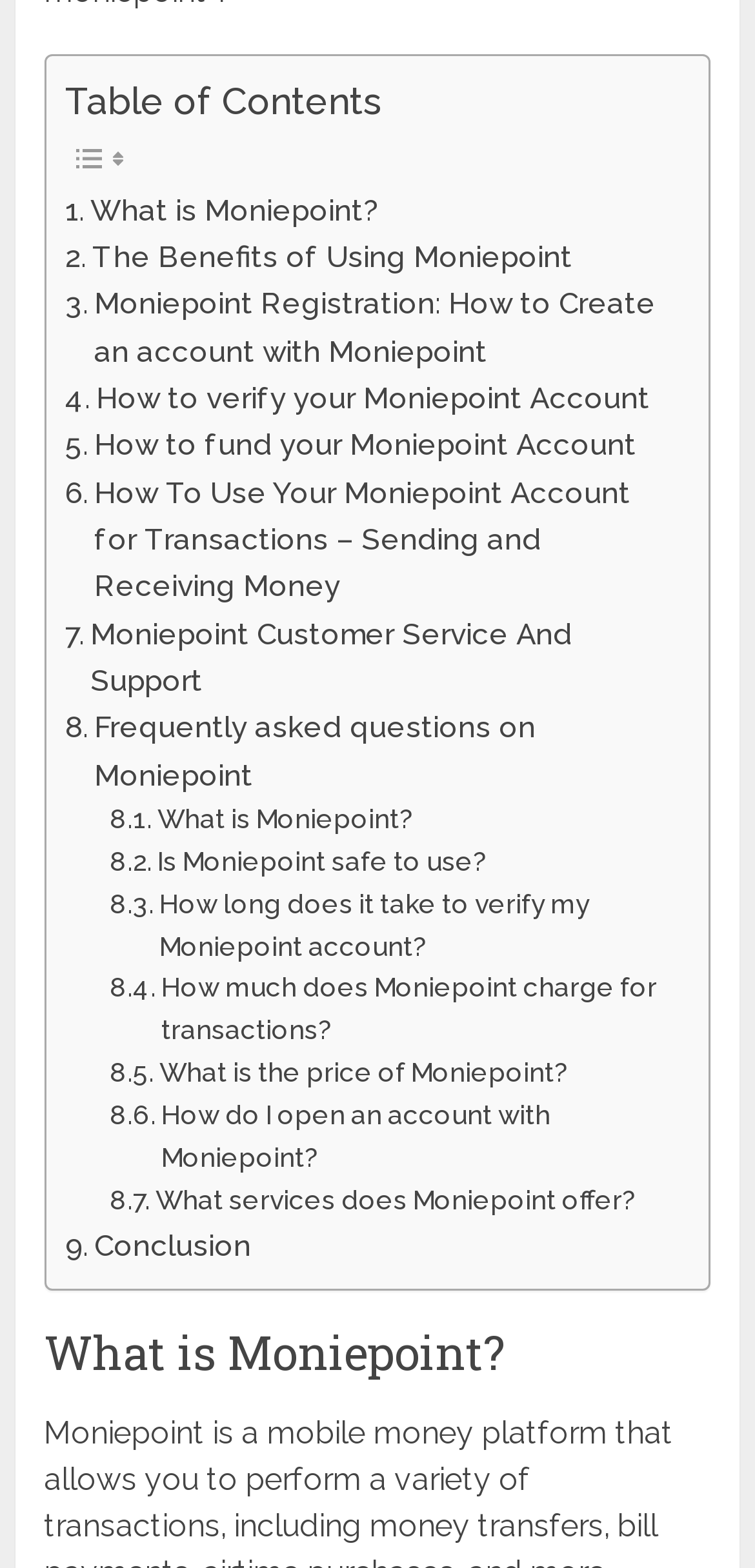What is the last link in the Table of Contents section?
Refer to the image and provide a concise answer in one word or phrase.

Conclusion